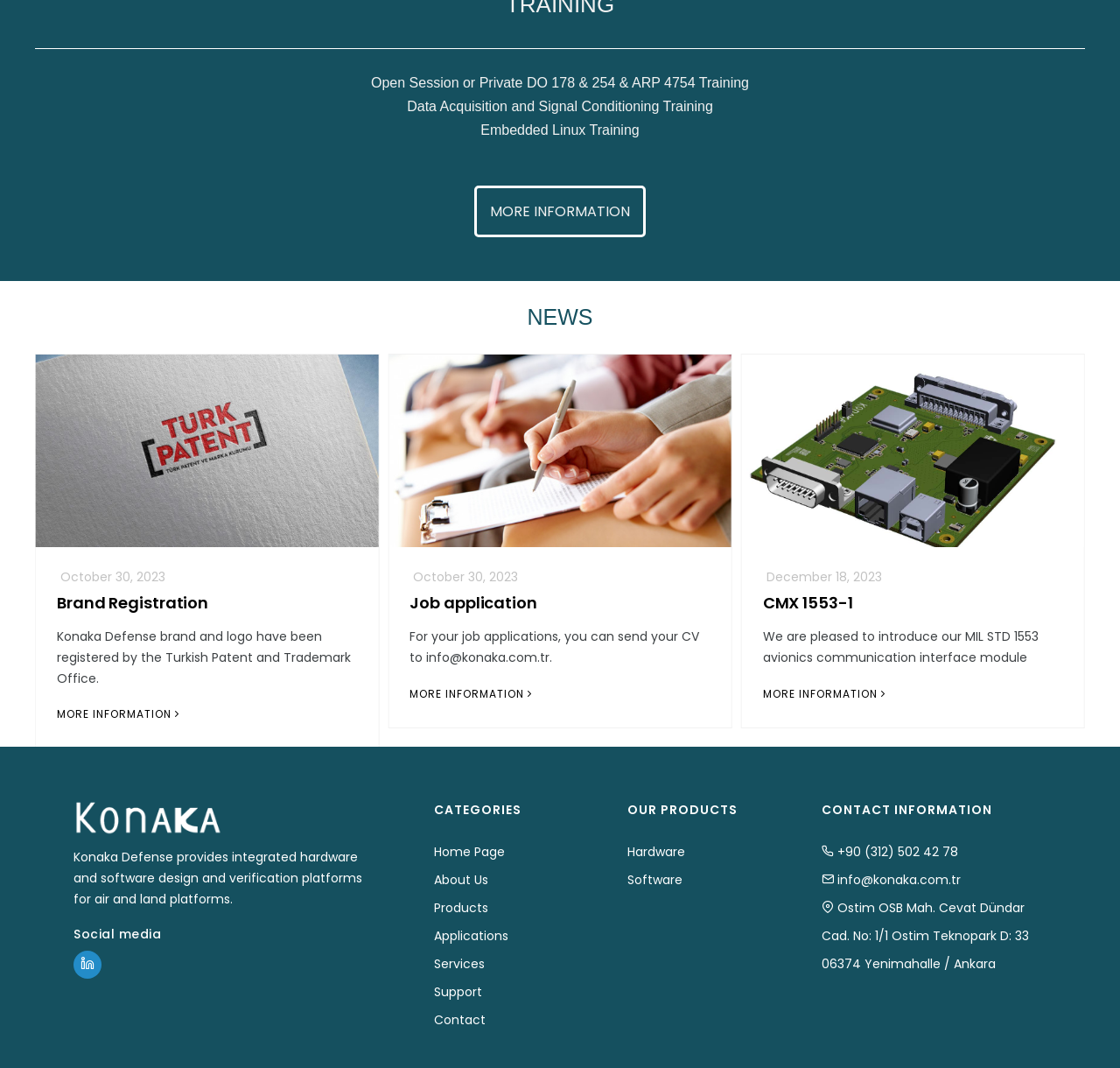What is the topic of the 'Brand Registration' section?
Provide a detailed and extensive answer to the question.

I found the 'Brand Registration' section on the webpage, and it mentions that 'Konaka Defense brand and logo have been registered by the Turkish Patent and Trademark Office.' Therefore, the topic of this section is related to the registration of the company's brand and logo by the Turkish Patent and Trademark Office.